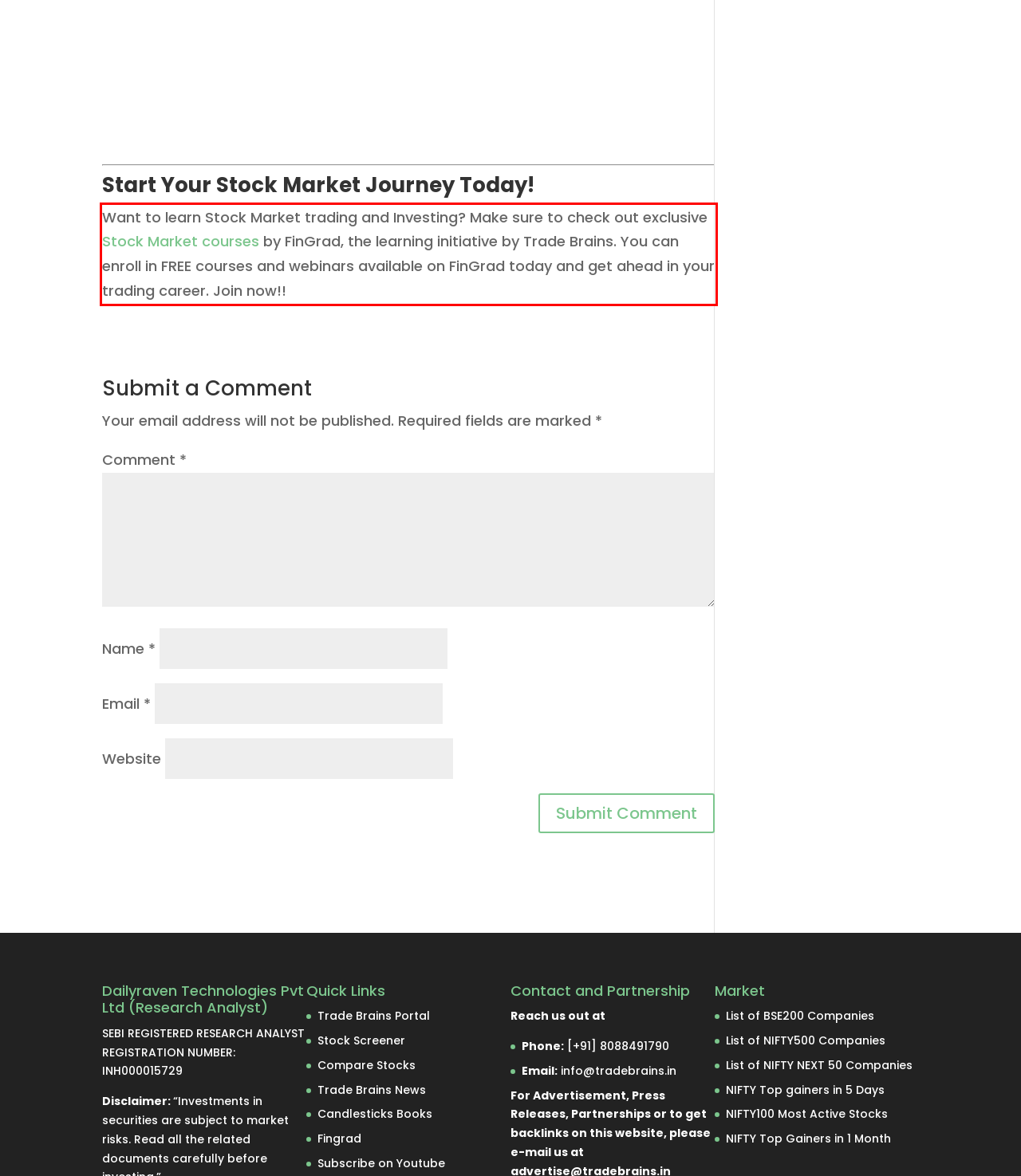Please perform OCR on the UI element surrounded by the red bounding box in the given webpage screenshot and extract its text content.

Want to learn Stock Market trading and Investing? Make sure to check out exclusive Stock Market courses by FinGrad, the learning initiative by Trade Brains. You can enroll in FREE courses and webinars available on FinGrad today and get ahead in your trading career. Join now!!